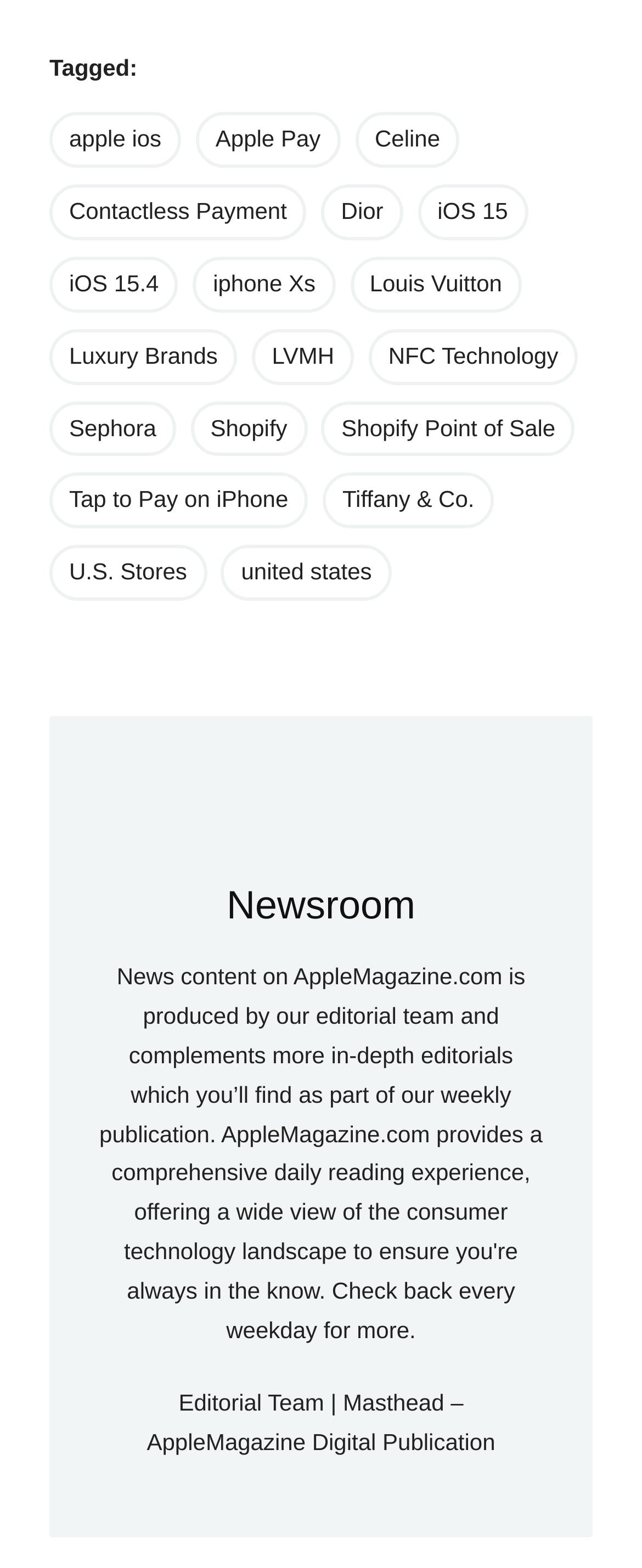Can you pinpoint the bounding box coordinates for the clickable element required for this instruction: "Click on 'Newsroom'"? The coordinates should be four float numbers between 0 and 1, i.e., [left, top, right, bottom].

[0.397, 0.494, 0.603, 0.511]